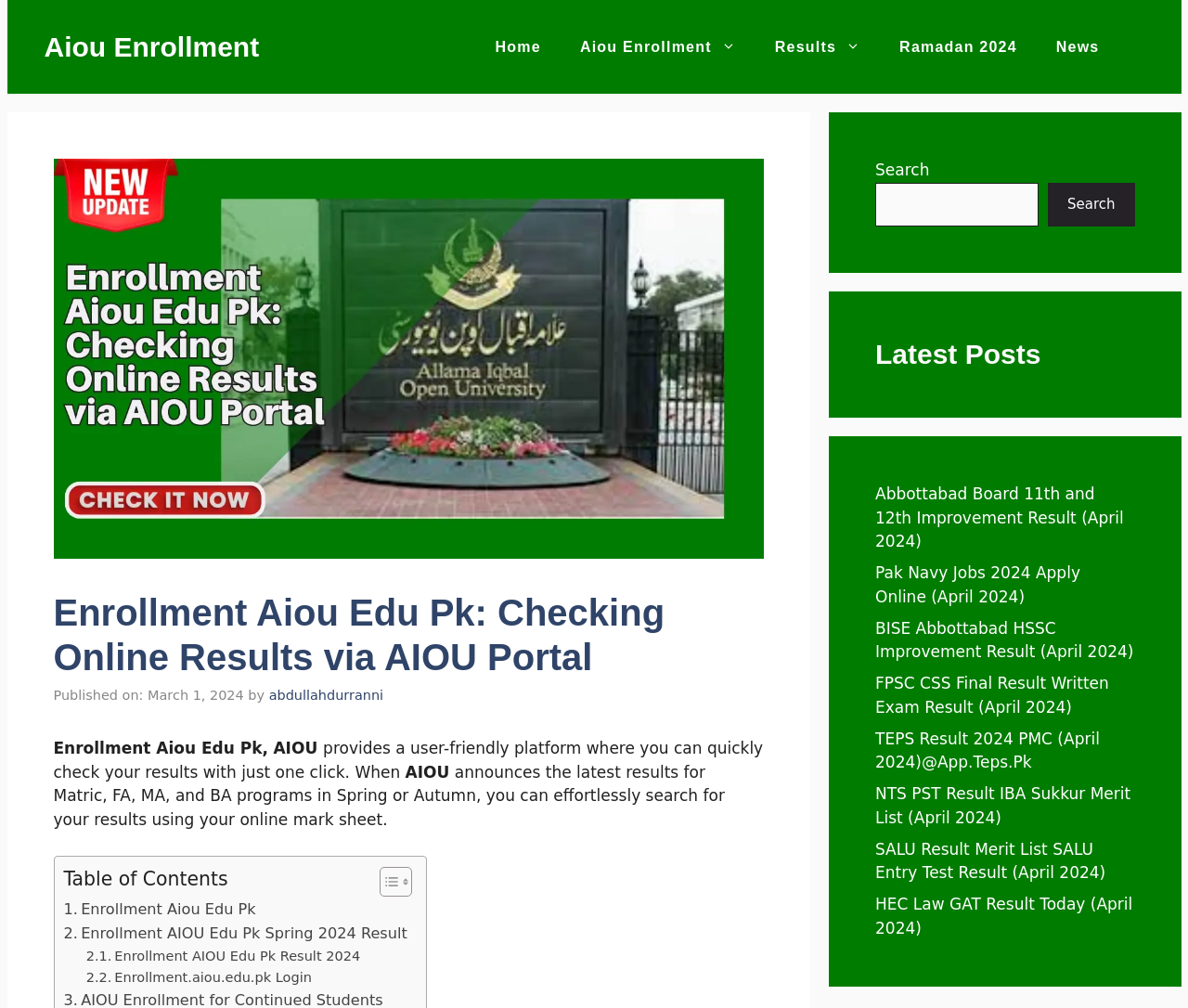Please locate the clickable area by providing the bounding box coordinates to follow this instruction: "Check the 'Results' link".

[0.636, 0.018, 0.741, 0.075]